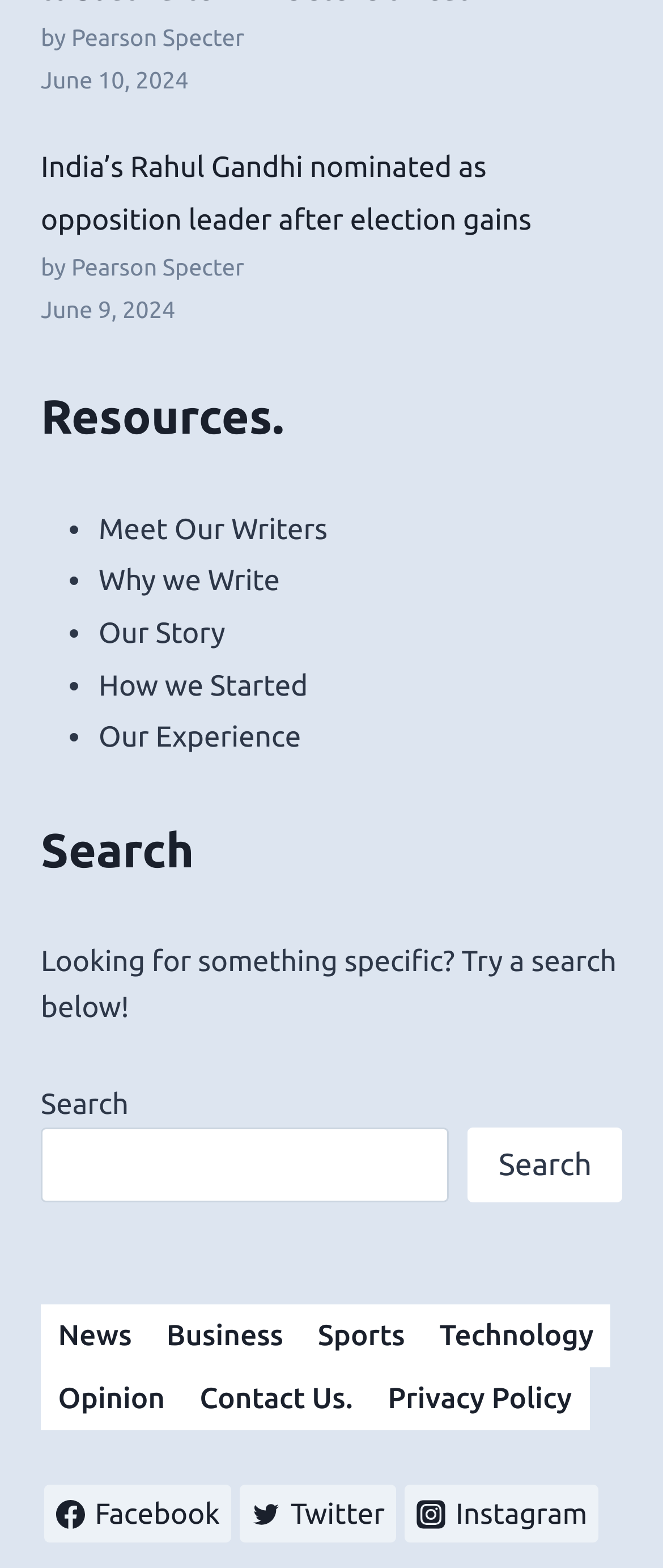Give a concise answer of one word or phrase to the question: 
What is the purpose of the search box?

To search for something specific